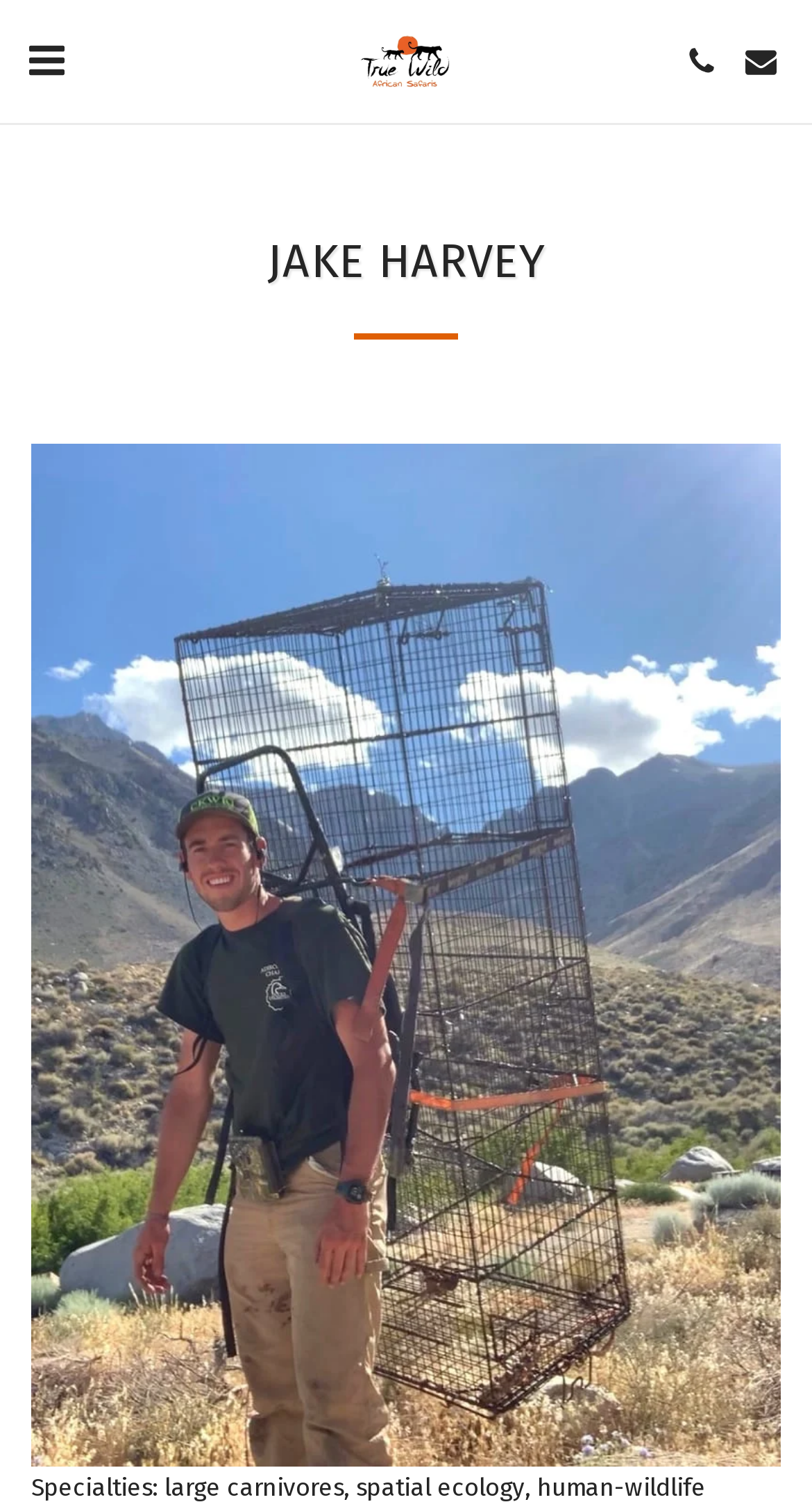Please answer the following question using a single word or phrase: 
What is the orientation of the separator?

horizontal